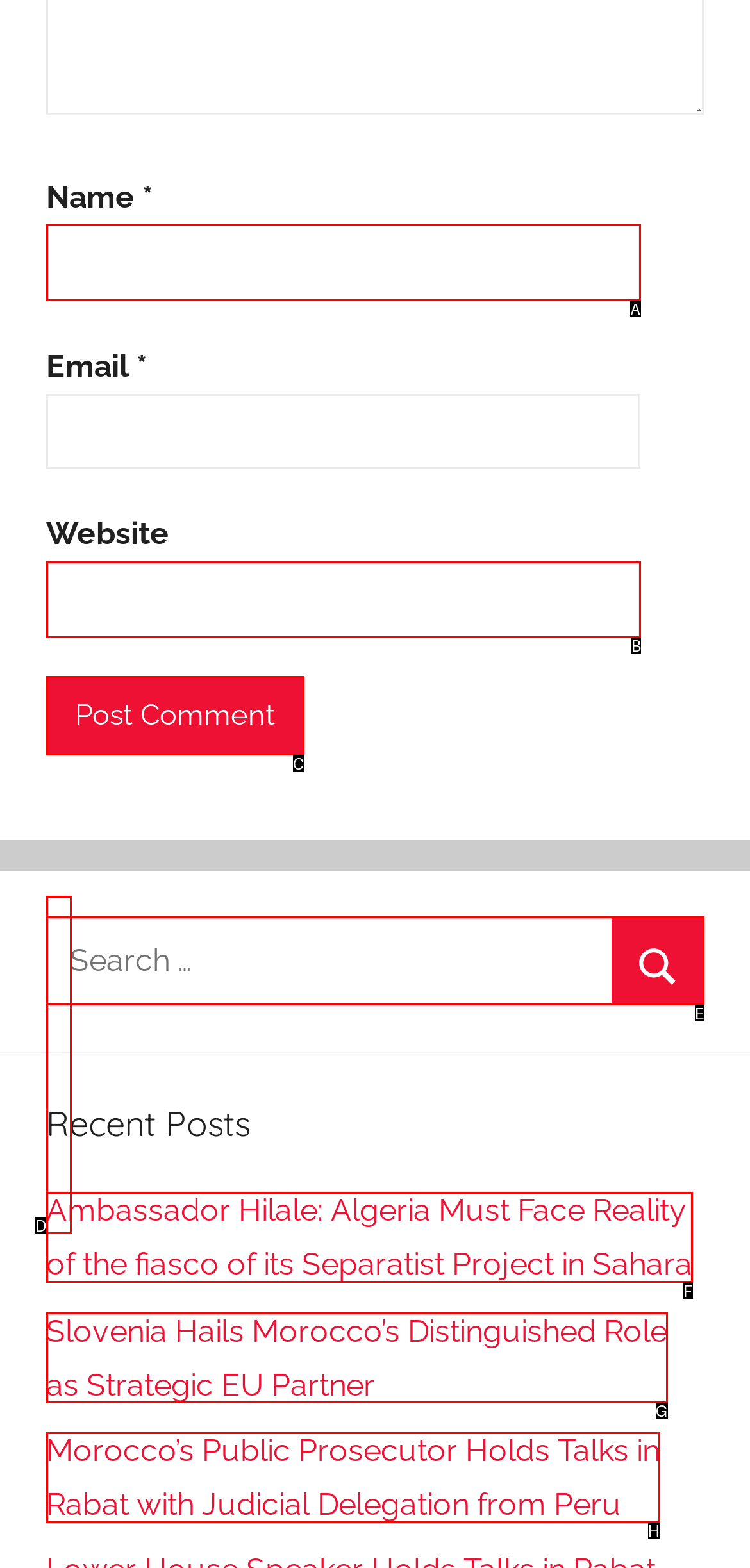From the given options, indicate the letter that corresponds to the action needed to complete this task: Enter name. Respond with only the letter.

A